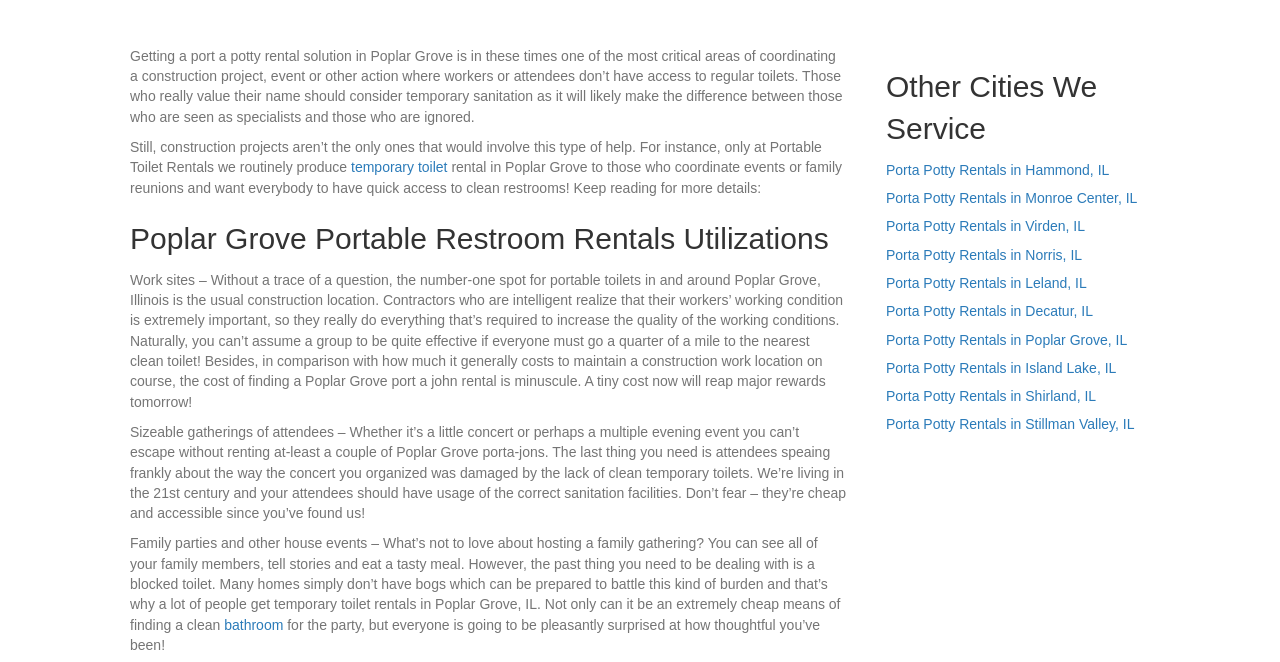From the screenshot, find the bounding box of the UI element matching this description: "bathroom". Supply the bounding box coordinates in the form [left, top, right, bottom], each a float between 0 and 1.

[0.175, 0.931, 0.221, 0.956]